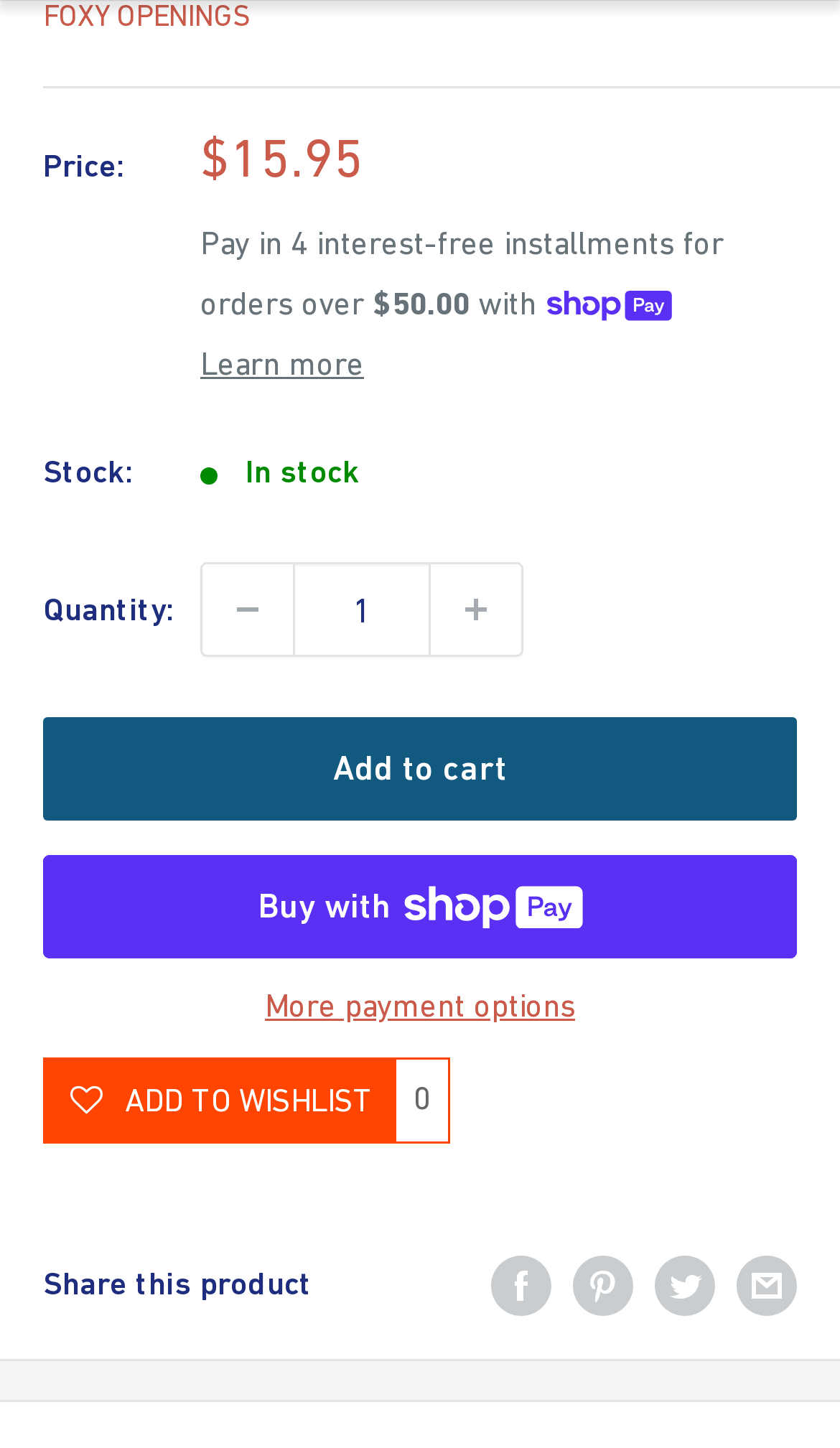Identify the coordinates of the bounding box for the element that must be clicked to accomplish the instruction: "Increase the quantity by 1".

[0.513, 0.39, 0.621, 0.452]